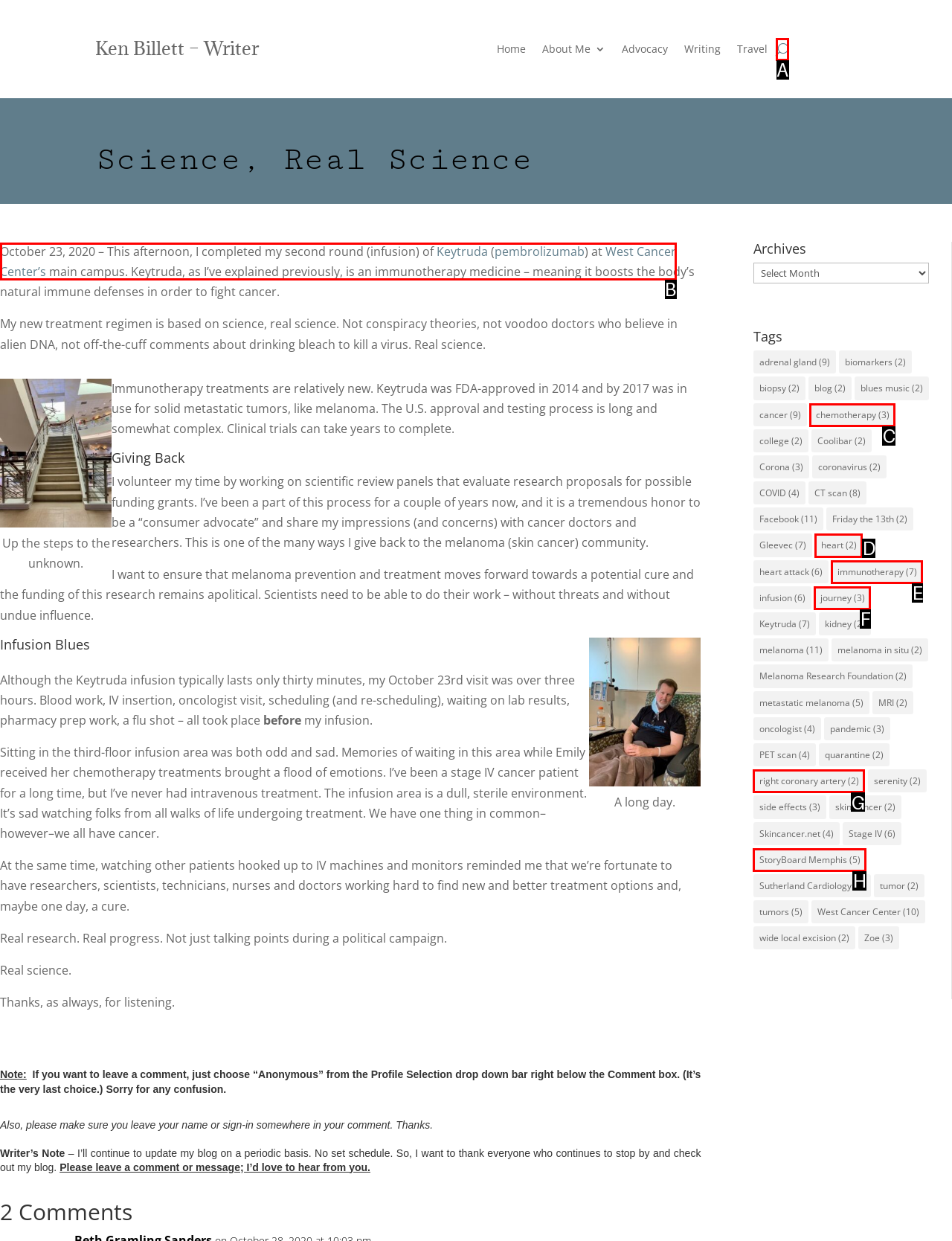Which lettered option matches the following description: right coronary artery (2)
Provide the letter of the matching option directly.

G